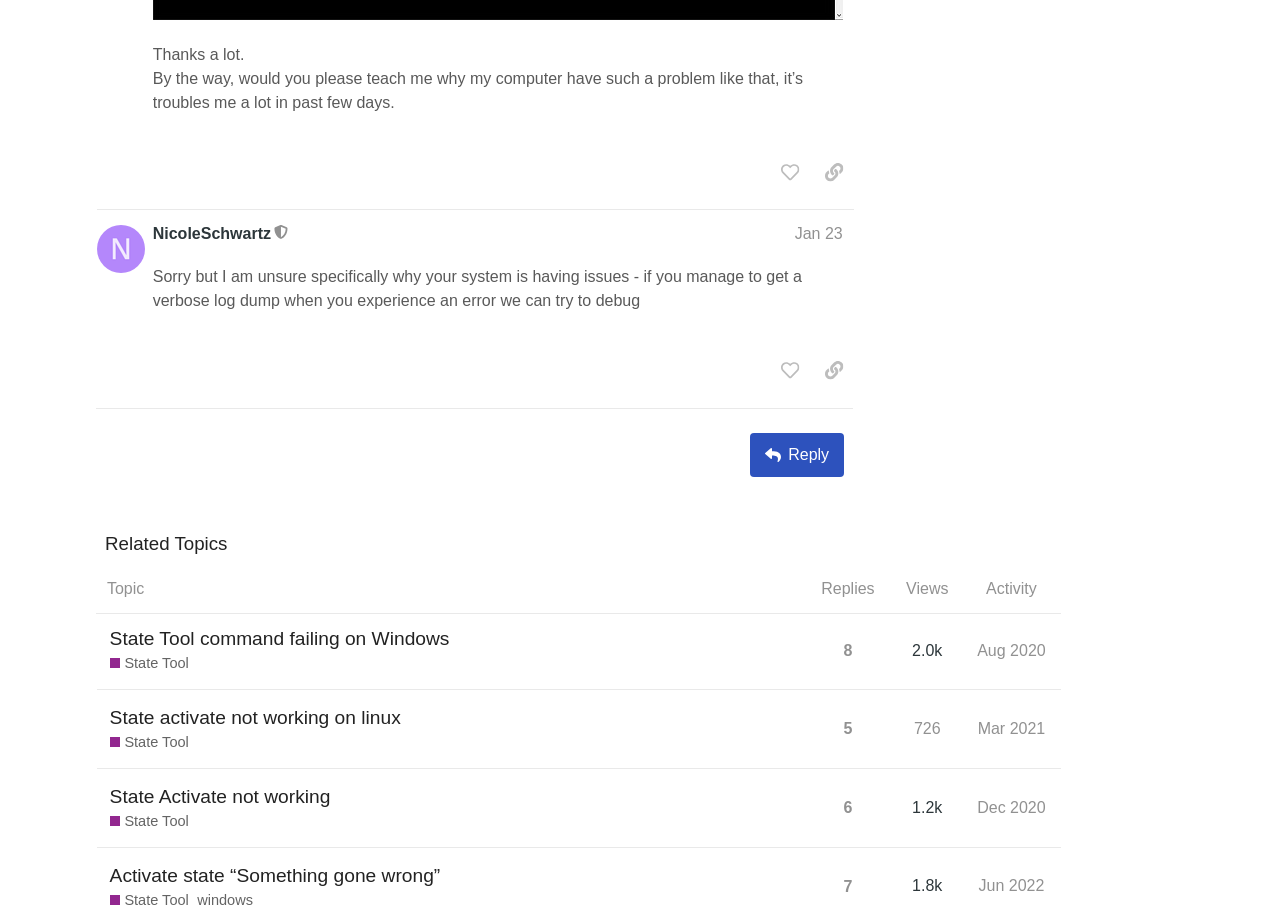Pinpoint the bounding box coordinates of the area that must be clicked to complete this instruction: "Copy a link to this post to clipboard".

[0.637, 0.167, 0.667, 0.205]